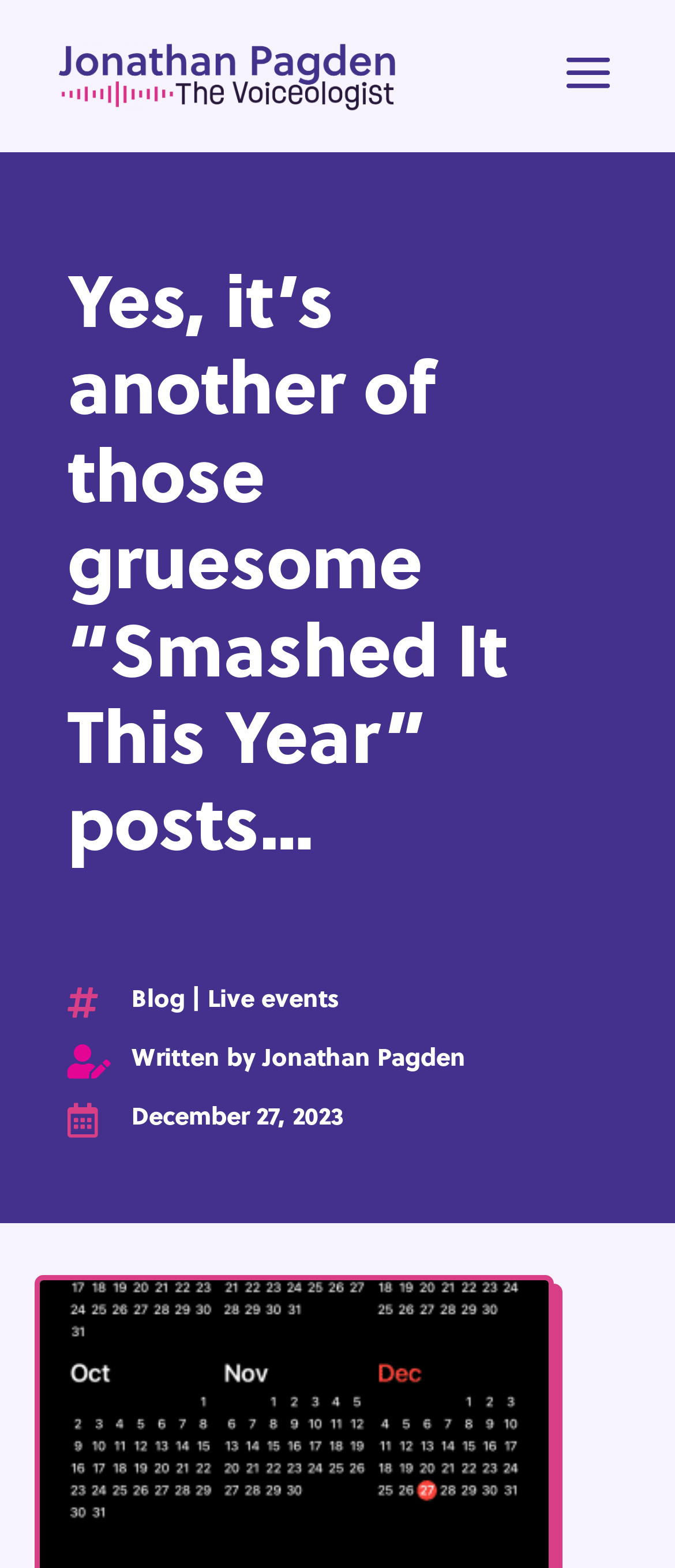Please answer the following question using a single word or phrase: How many layout tables are present on this webpage?

3